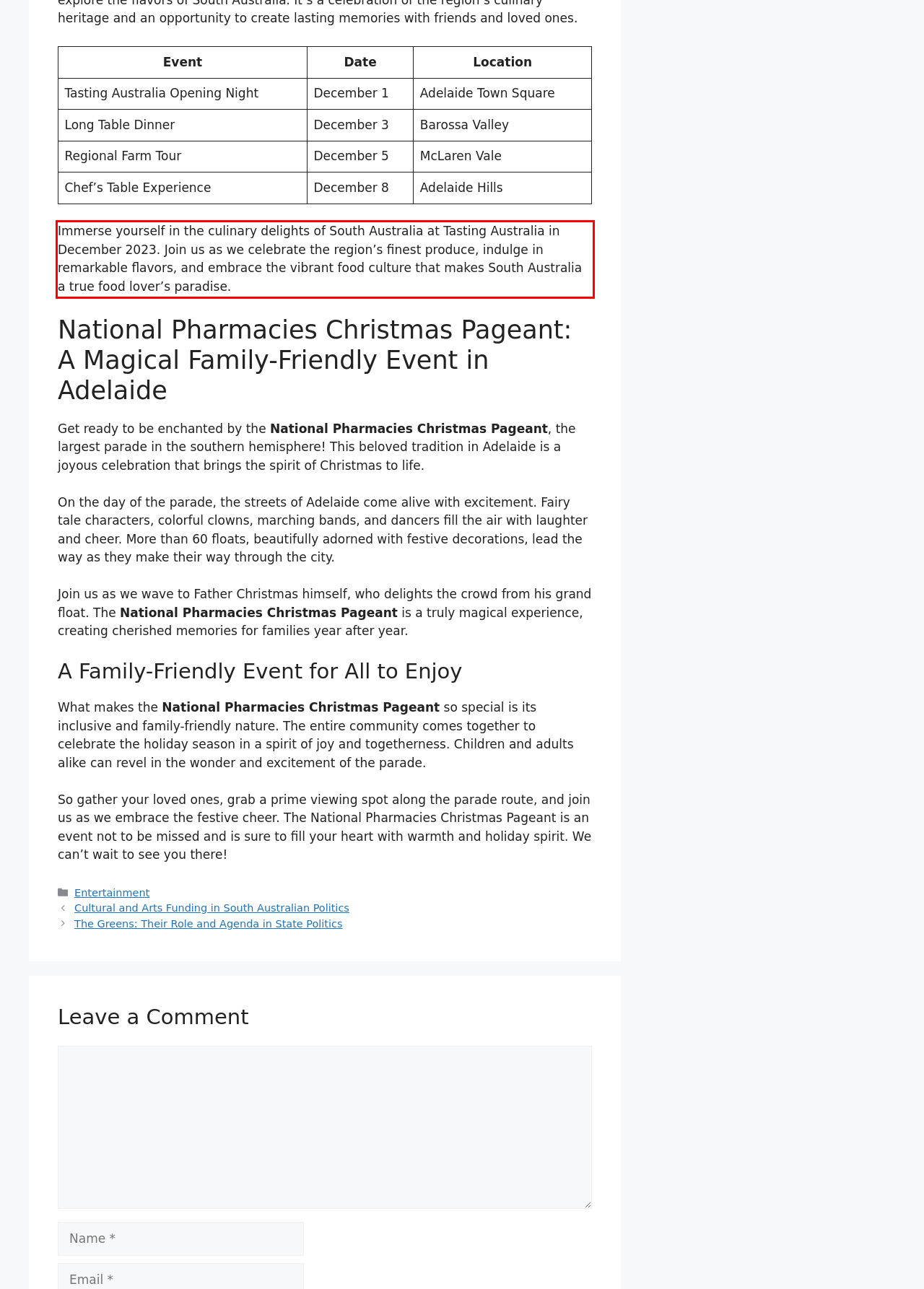From the screenshot of the webpage, locate the red bounding box and extract the text contained within that area.

Immerse yourself in the culinary delights of South Australia at Tasting Australia in December 2023. Join us as we celebrate the region’s finest produce, indulge in remarkable flavors, and embrace the vibrant food culture that makes South Australia a true food lover’s paradise.